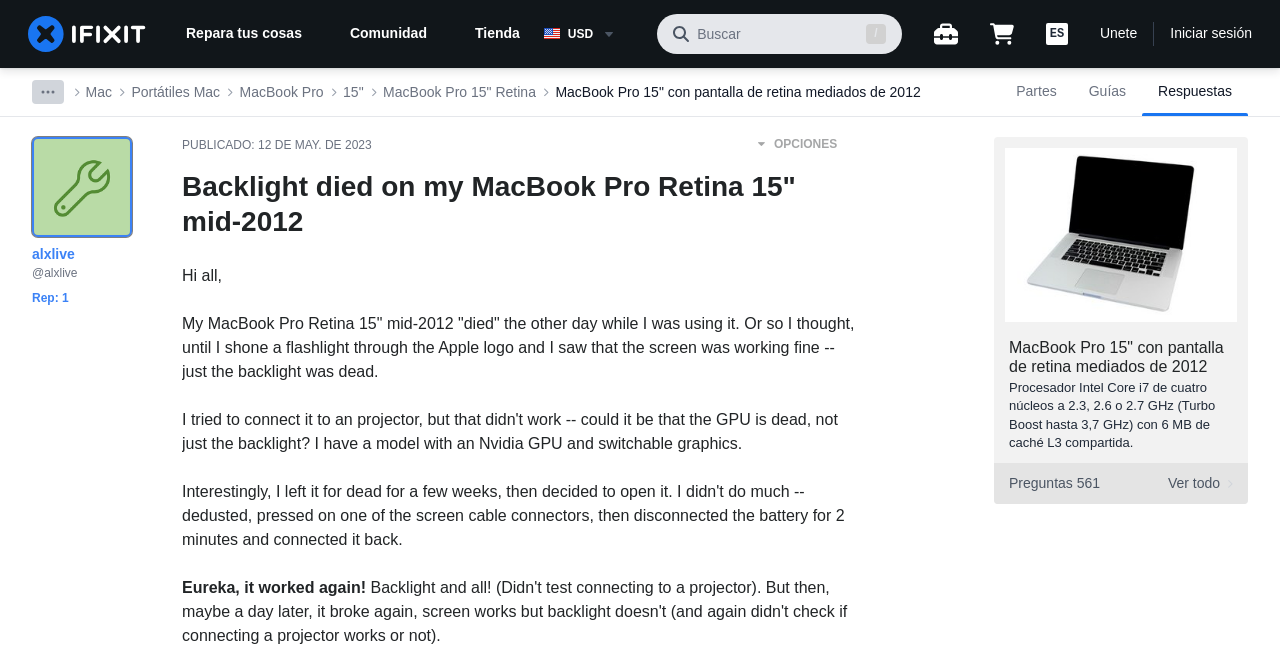Please respond to the question using a single word or phrase:
What is the problem with the MacBook Pro?

Backlight died